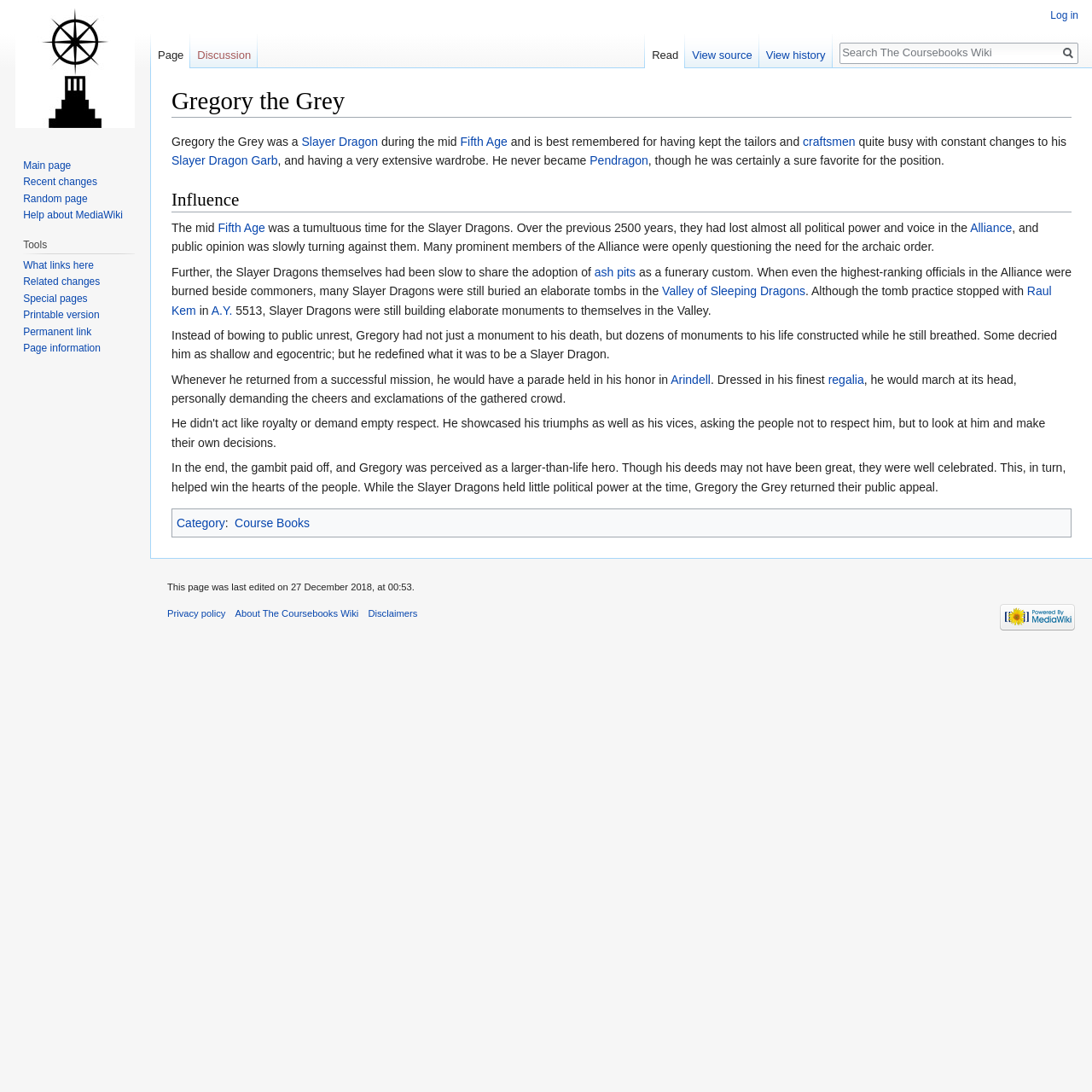Find the bounding box coordinates for the area that should be clicked to accomplish the instruction: "Log in".

[0.962, 0.009, 0.988, 0.02]